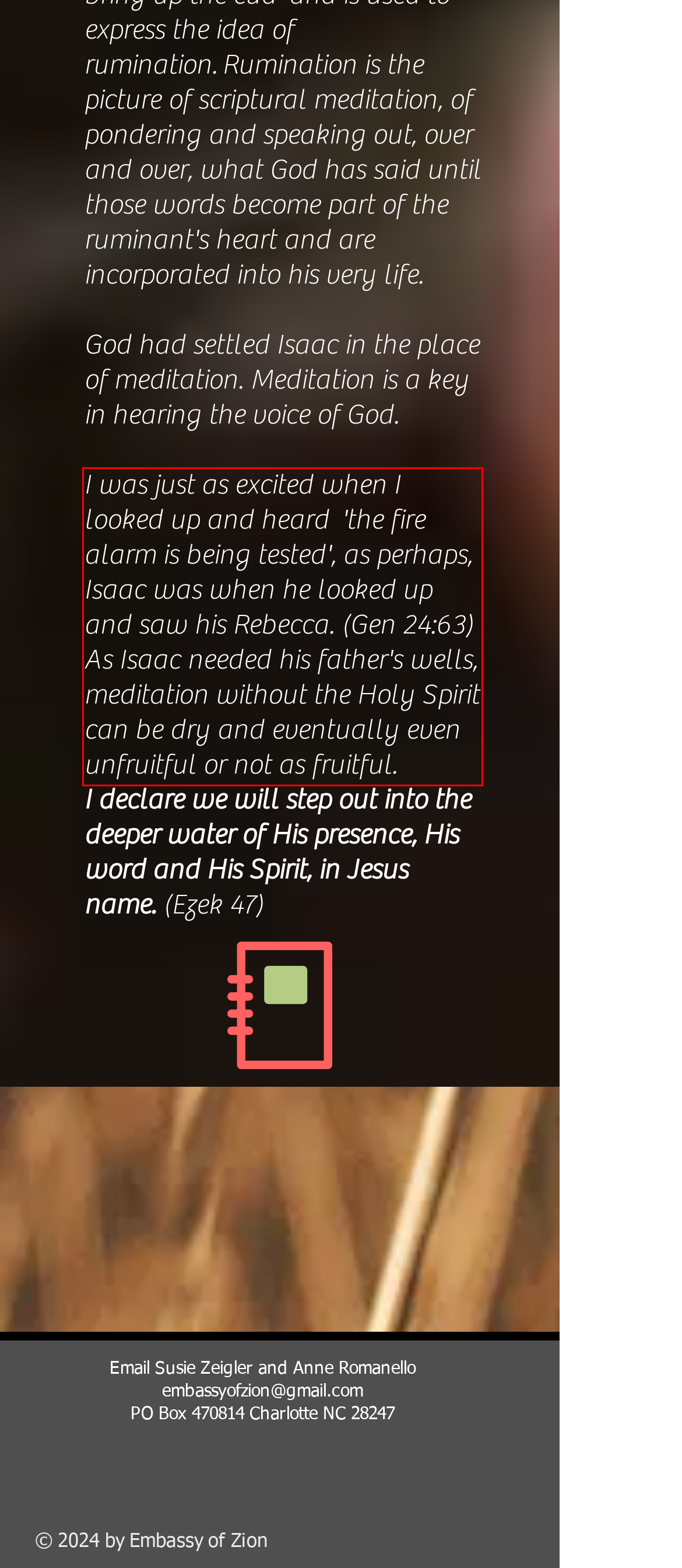Given a webpage screenshot, locate the red bounding box and extract the text content found inside it.

I was just as excited when I looked up and heard 'the fire alarm is being tested', as perhaps, Isaac was when he looked up and saw his Rebecca. (Gen 24:63) As Isaac needed his father's wells, meditation without the Holy Spirit can be dry and eventually even unfruitful or not as fruitful.